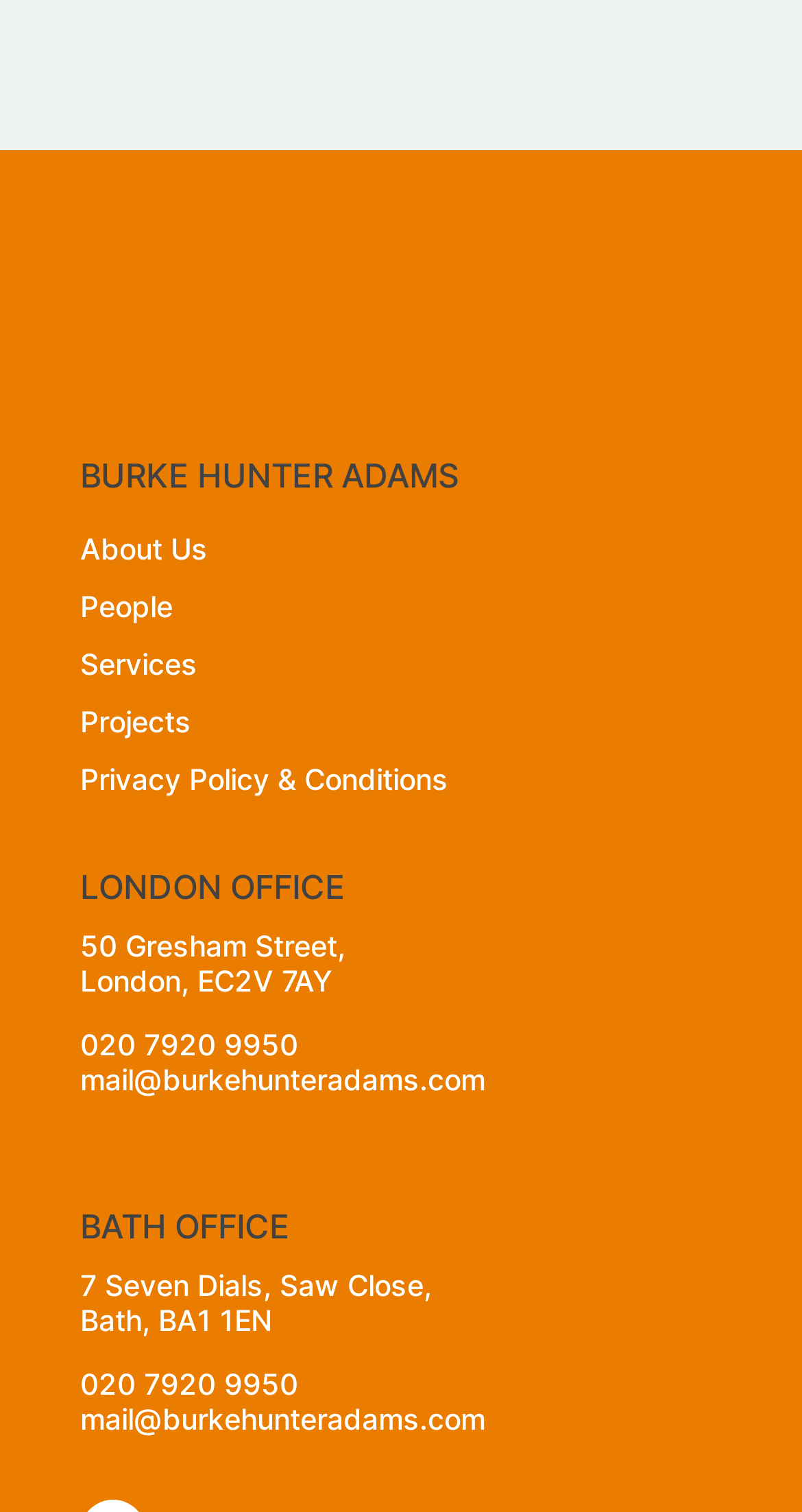Please locate the clickable area by providing the bounding box coordinates to follow this instruction: "View About Us page".

[0.1, 0.351, 0.259, 0.375]